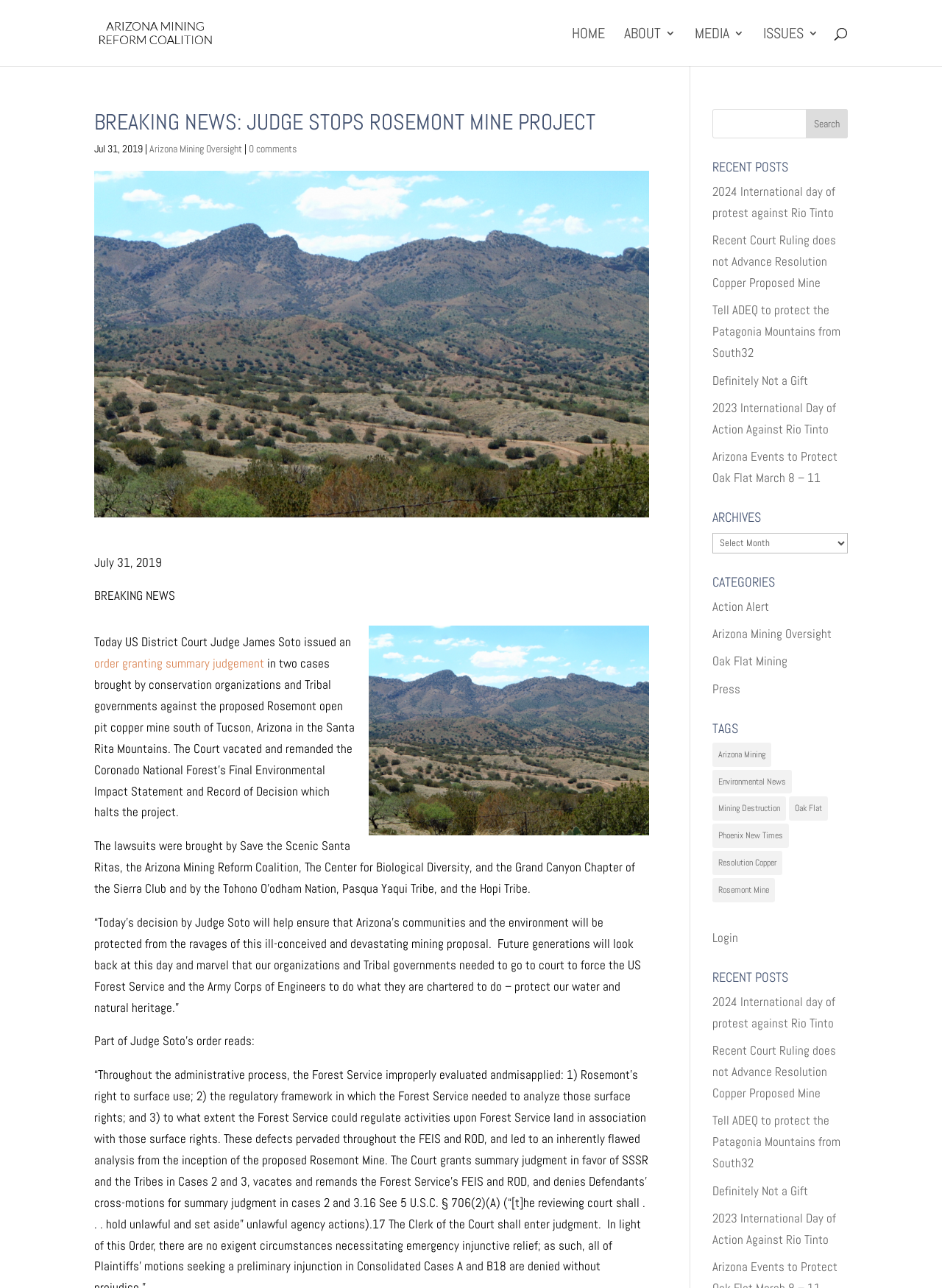Identify and provide the title of the webpage.

BREAKING NEWS: JUDGE STOPS ROSEMONT MINE PROJECT